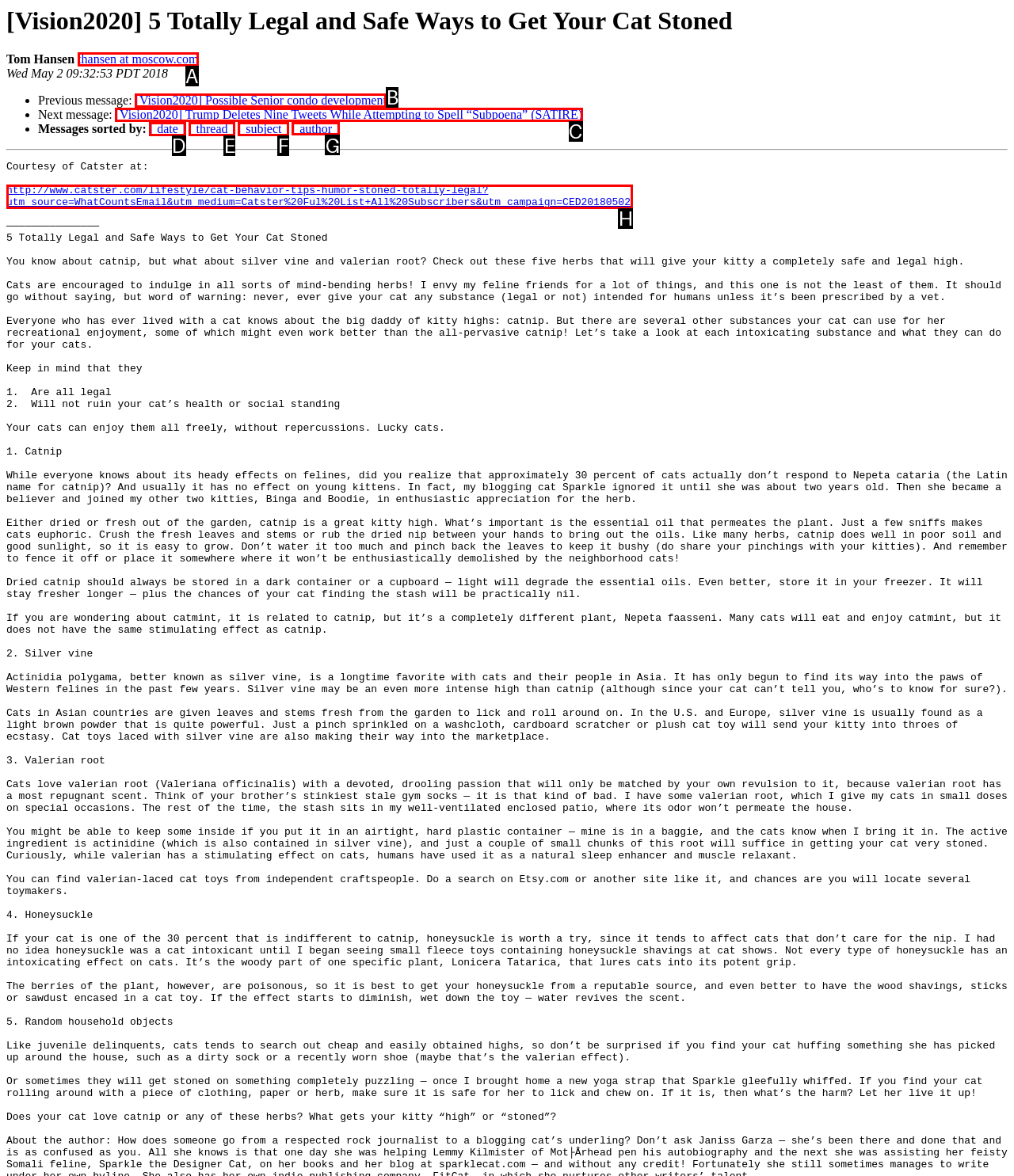Point out the specific HTML element to click to complete this task: Click on the author link Reply with the letter of the chosen option.

G